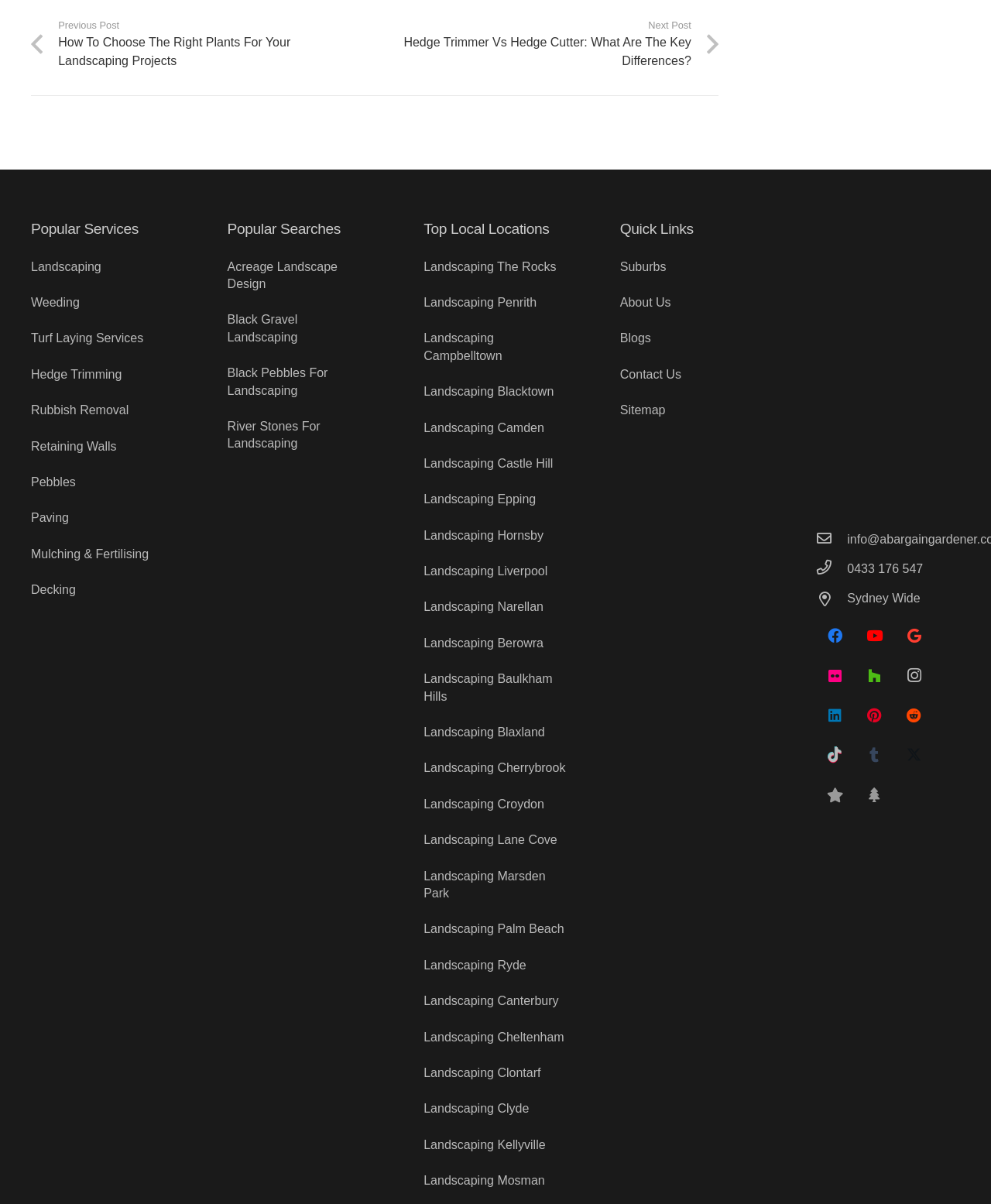What services are offered by this company?
Provide a detailed and extensive answer to the question.

Based on the links under the 'Popular Services' heading, the company offers various services including Landscaping, Weeding, Turf Laying, Hedge Trimming, Rubbish Removal, Retaining Walls, Pebbles, Paving, Mulching & Fertilising, and Decking.